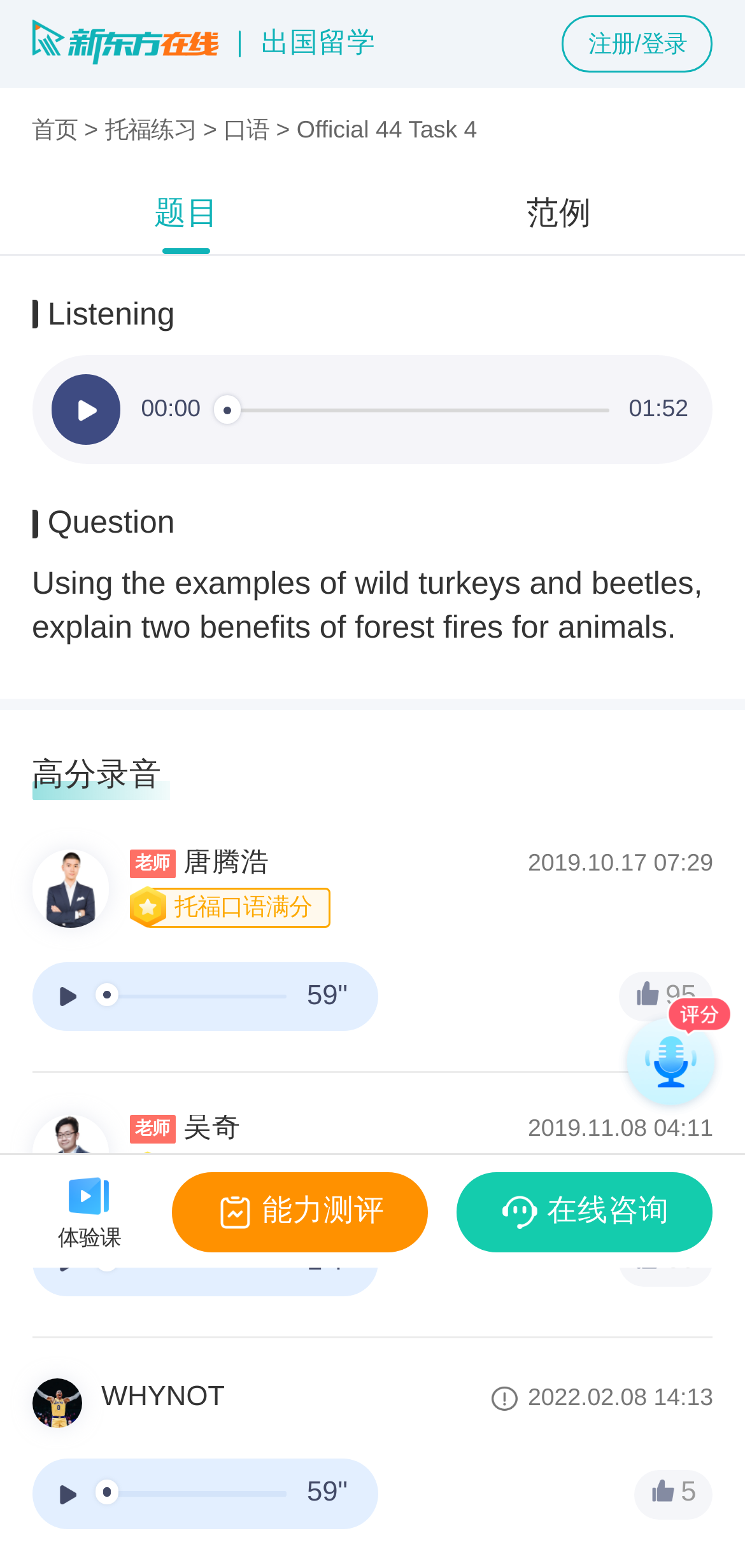Illustrate the webpage with a detailed description.

This webpage is about a TOEFL speaking practice platform, specifically for Task 4 of the Official 44 test. At the top left corner, there is a logo of "出国留学" (study abroad) and a link to "注册/登录" (register/login). Below the logo, there are navigation links to "首页" (home), "托福练习" (TOEFL practice), and "口语" (speaking).

The main content of the page is divided into two sections. The left section has a title "Official 44 Task 4" and a question "Using the examples of wild turkeys and beetles, explain two benefits of forest fires for animals." Below the question, there are audio controls with timestamps "00:00" and "01:52". 

The right section has a list of speaking practice materials, each with a teacher's name, a timestamp, and a score. There are three practice materials listed, each with a teacher's name, a timestamp, and a score. The scores are "59", "95", and "89" respectively. Each material also has a link to play the audio and an image icon.

At the bottom of the page, there are three links to "体验课" (experience class), "能力测评" (ability assessment), and "在线咨询" (online consultation).